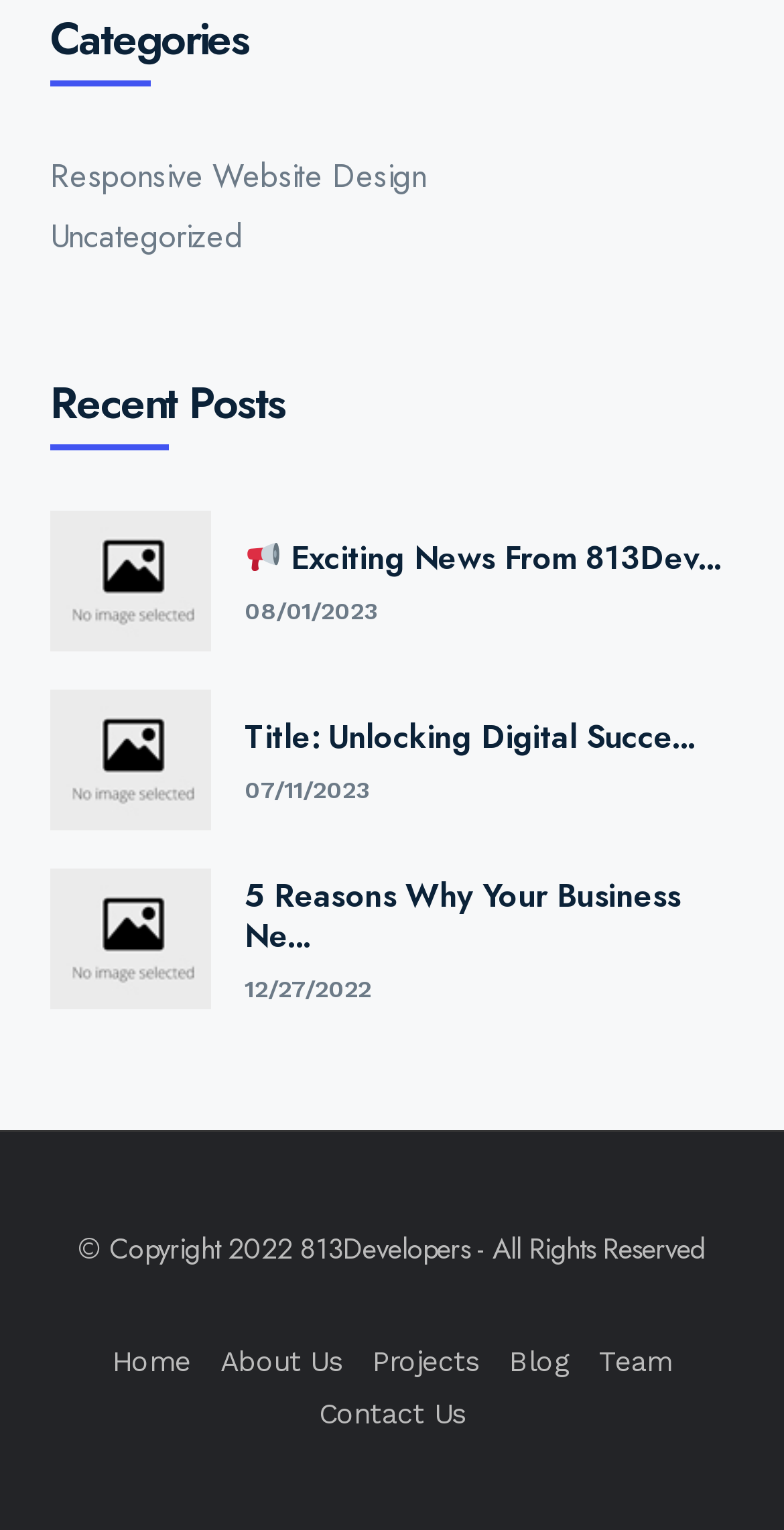Determine the bounding box coordinates for the element that should be clicked to follow this instruction: "Visit the about us page". The coordinates should be given as four float numbers between 0 and 1, in the format [left, top, right, bottom].

[0.281, 0.879, 0.436, 0.9]